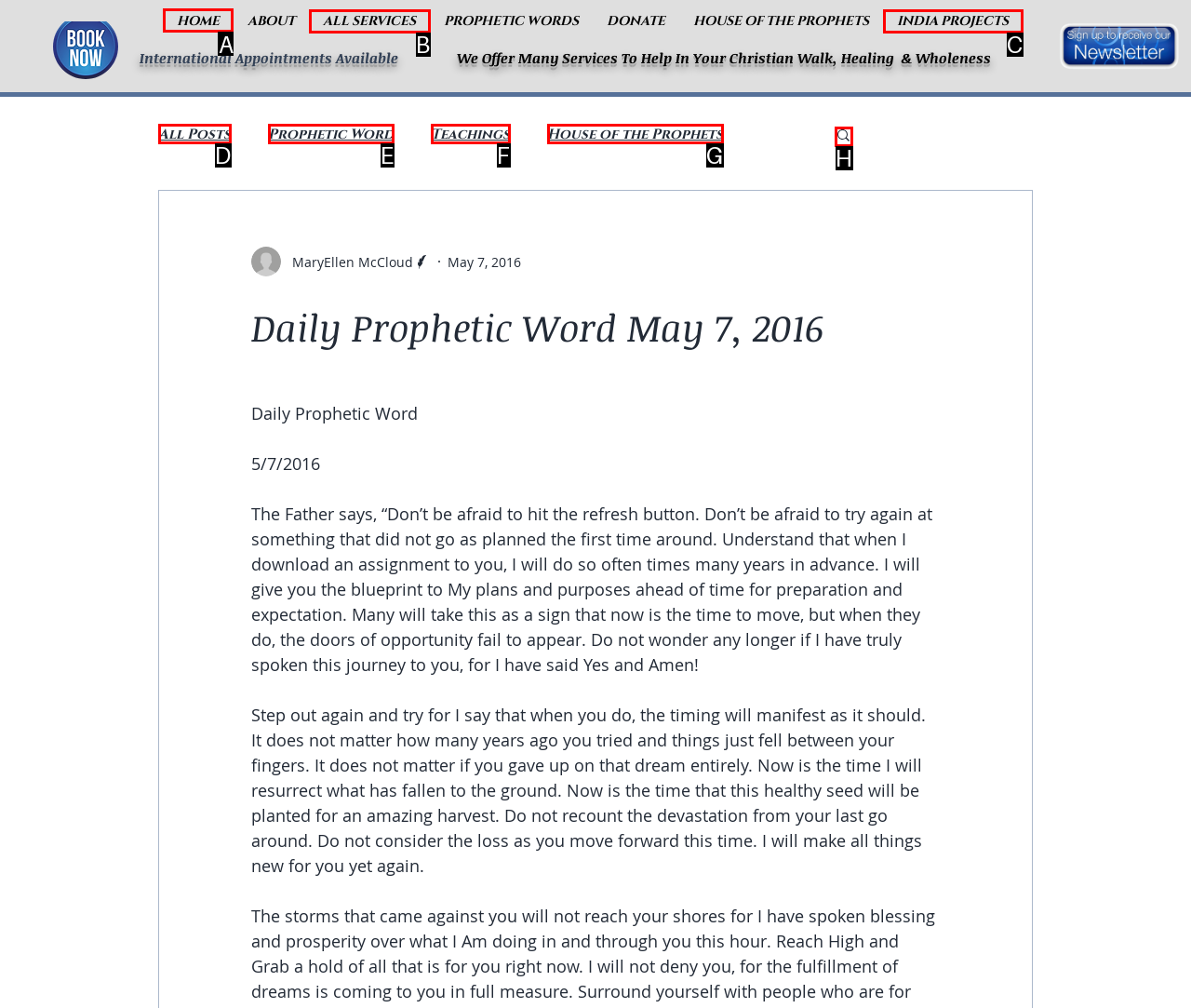From the given choices, which option should you click to complete this task: Click the 'HOME' link? Answer with the letter of the correct option.

A